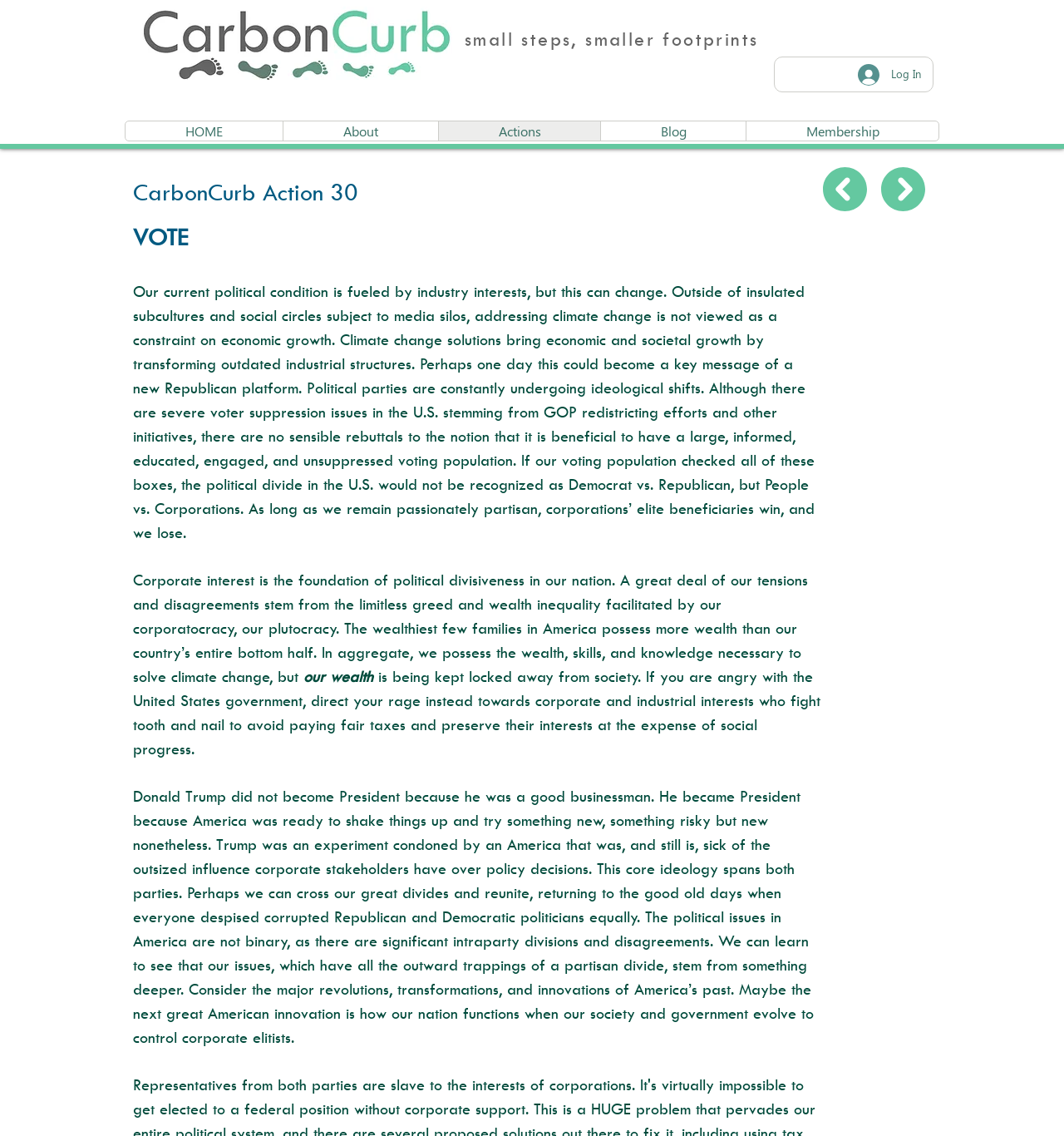Find and indicate the bounding box coordinates of the region you should select to follow the given instruction: "View the 'CarbonCurb Action 30 VOTE' page".

[0.125, 0.148, 0.788, 0.228]